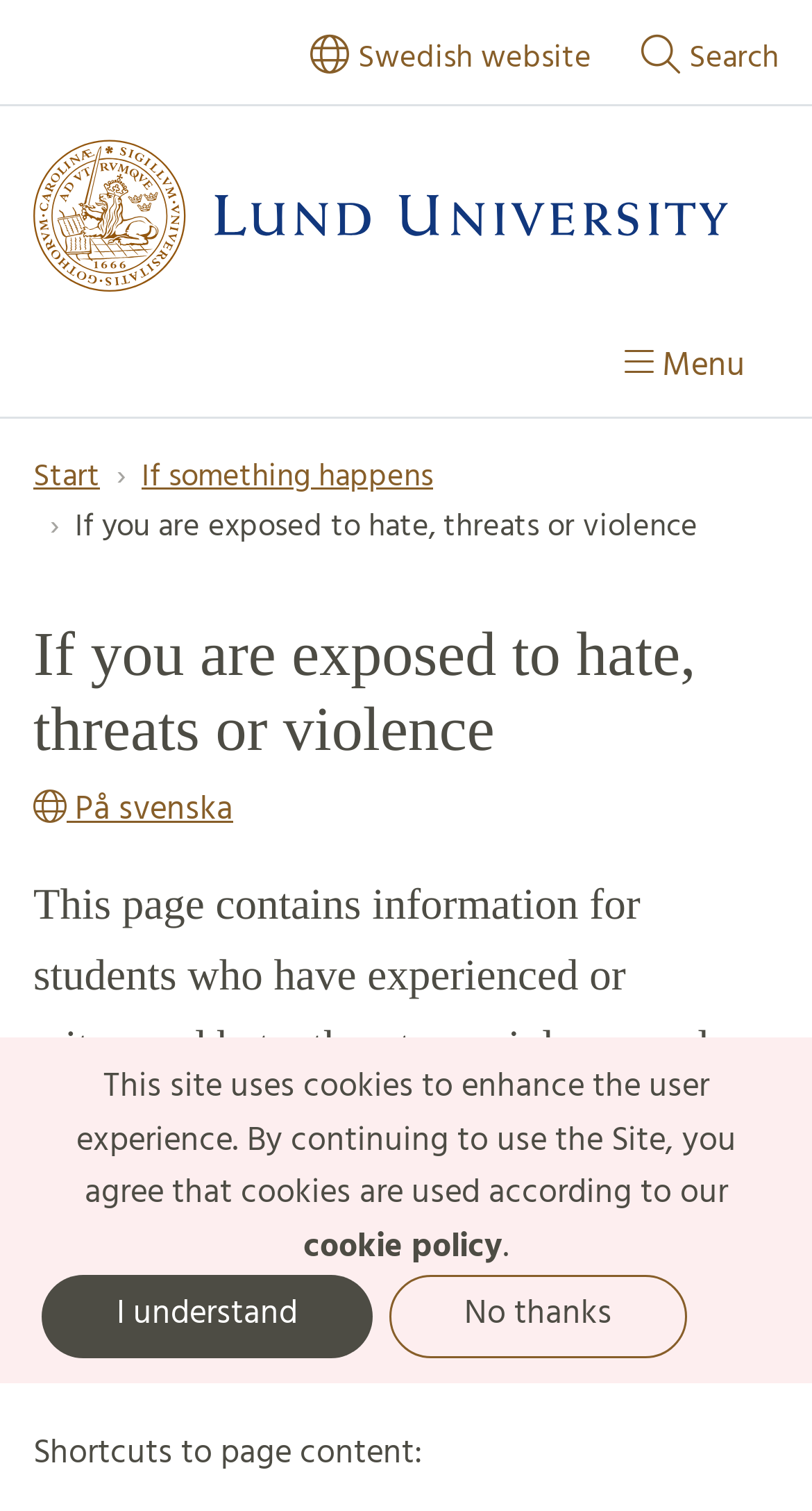Can you find the bounding box coordinates for the element to click on to achieve the instruction: "show search"?

[0.79, 0.011, 0.959, 0.069]